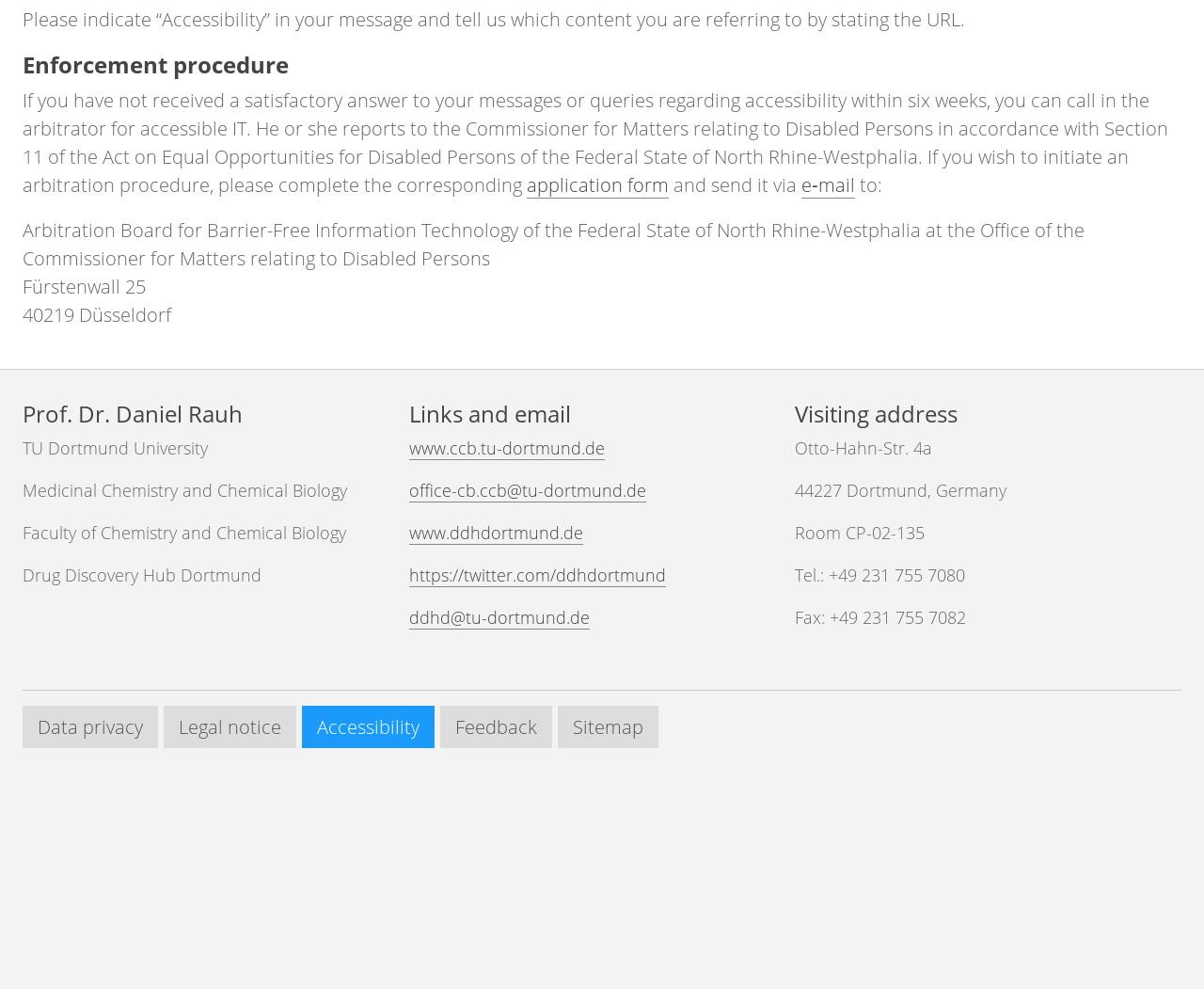Find the bounding box coordinates of the clickable element required to execute the following instruction: "visit the 'www.ccb.tu-dortmund.de' website". Provide the coordinates as four float numbers between 0 and 1, i.e., [left, top, right, bottom].

[0.34, 0.442, 0.502, 0.465]